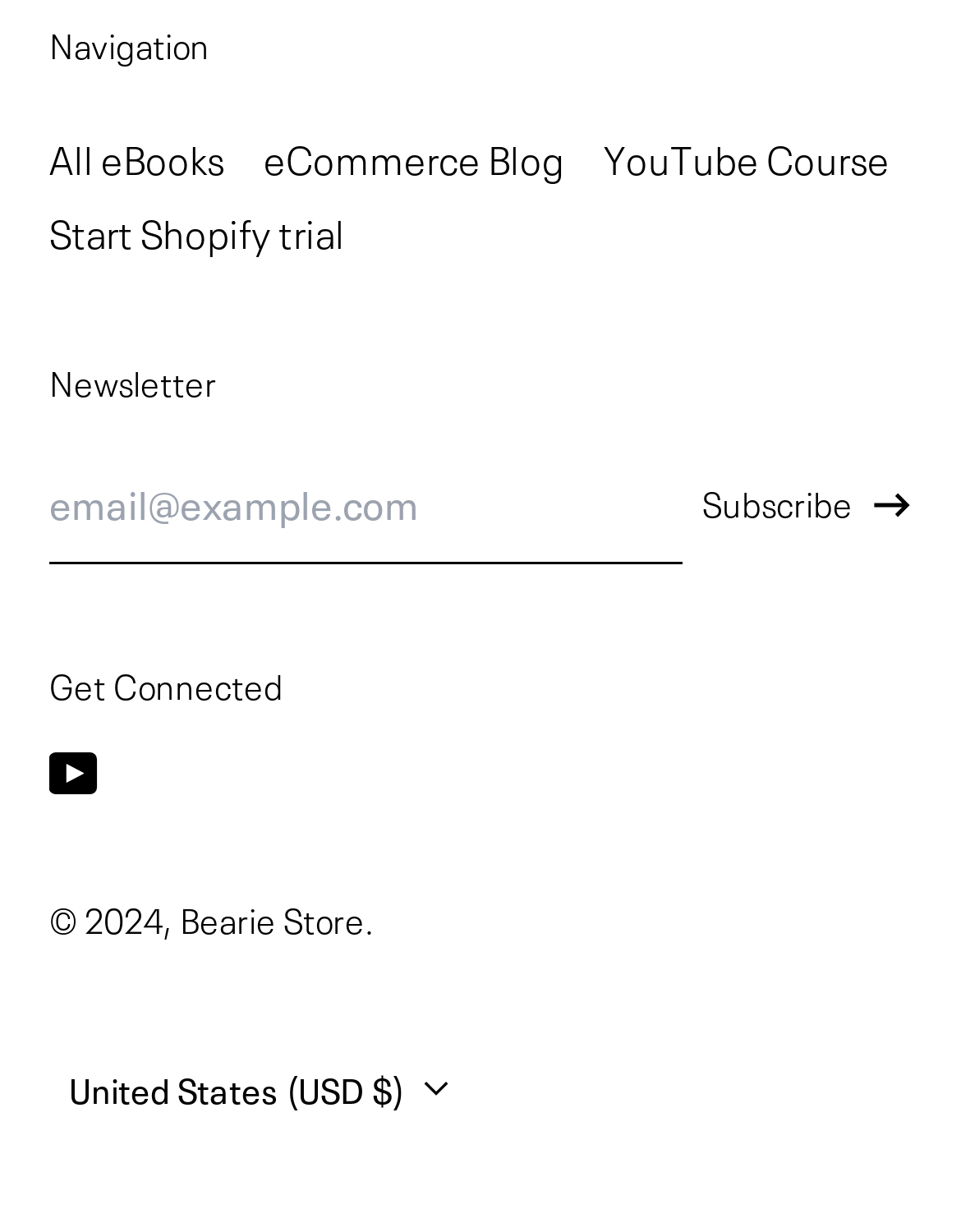What is the purpose of the textbox?
Please provide a full and detailed response to the question.

The textbox is located below the 'Email Address' static text, and it is required to input an email address to subscribe to the newsletter.